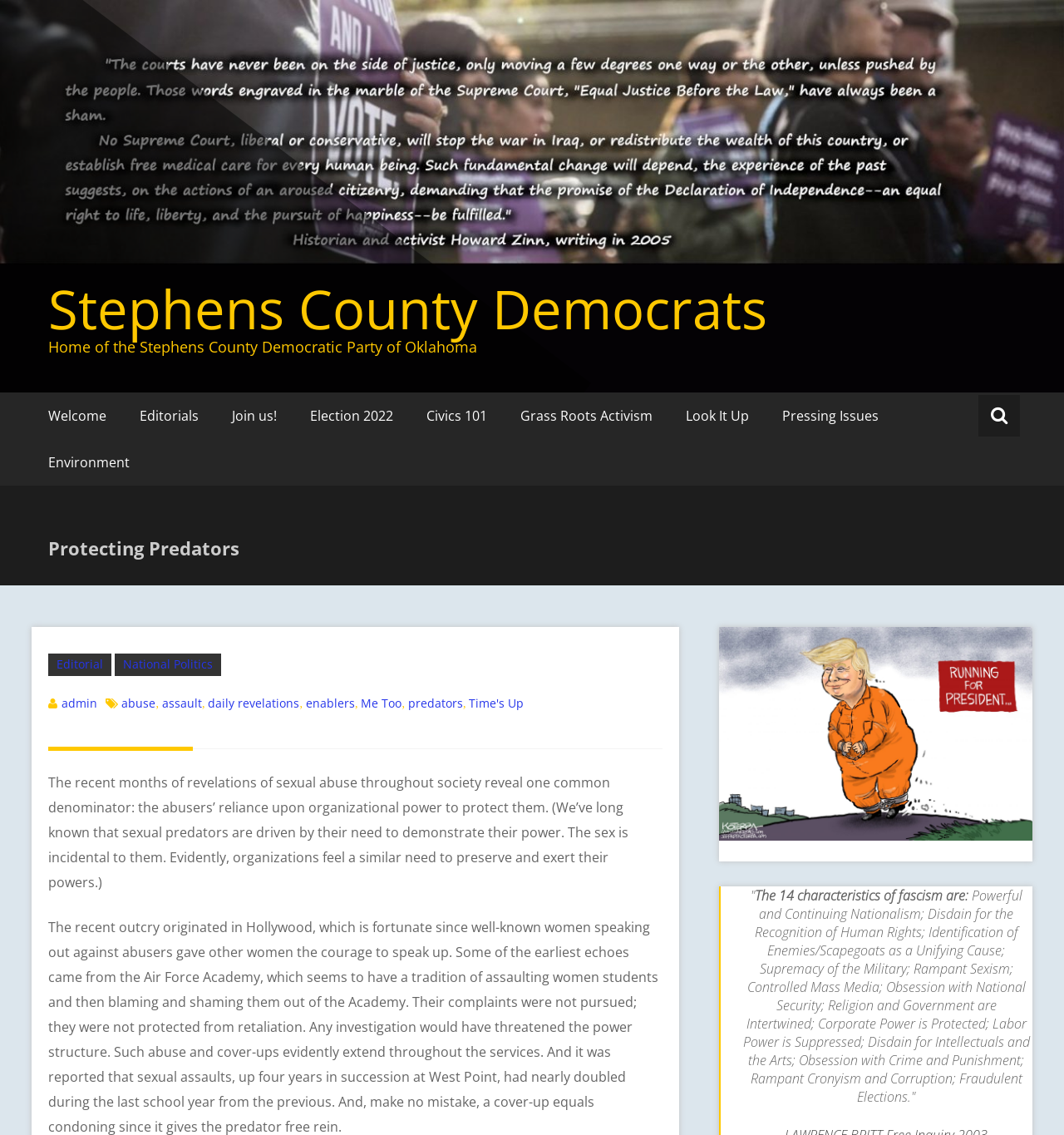What is the purpose of the separator?
Offer a detailed and exhaustive answer to the question.

The separator is a horizontal line that separates the top navigation menu and the article content. Its purpose is to visually distinguish between different sections of the webpage and make the content more organized and readable.